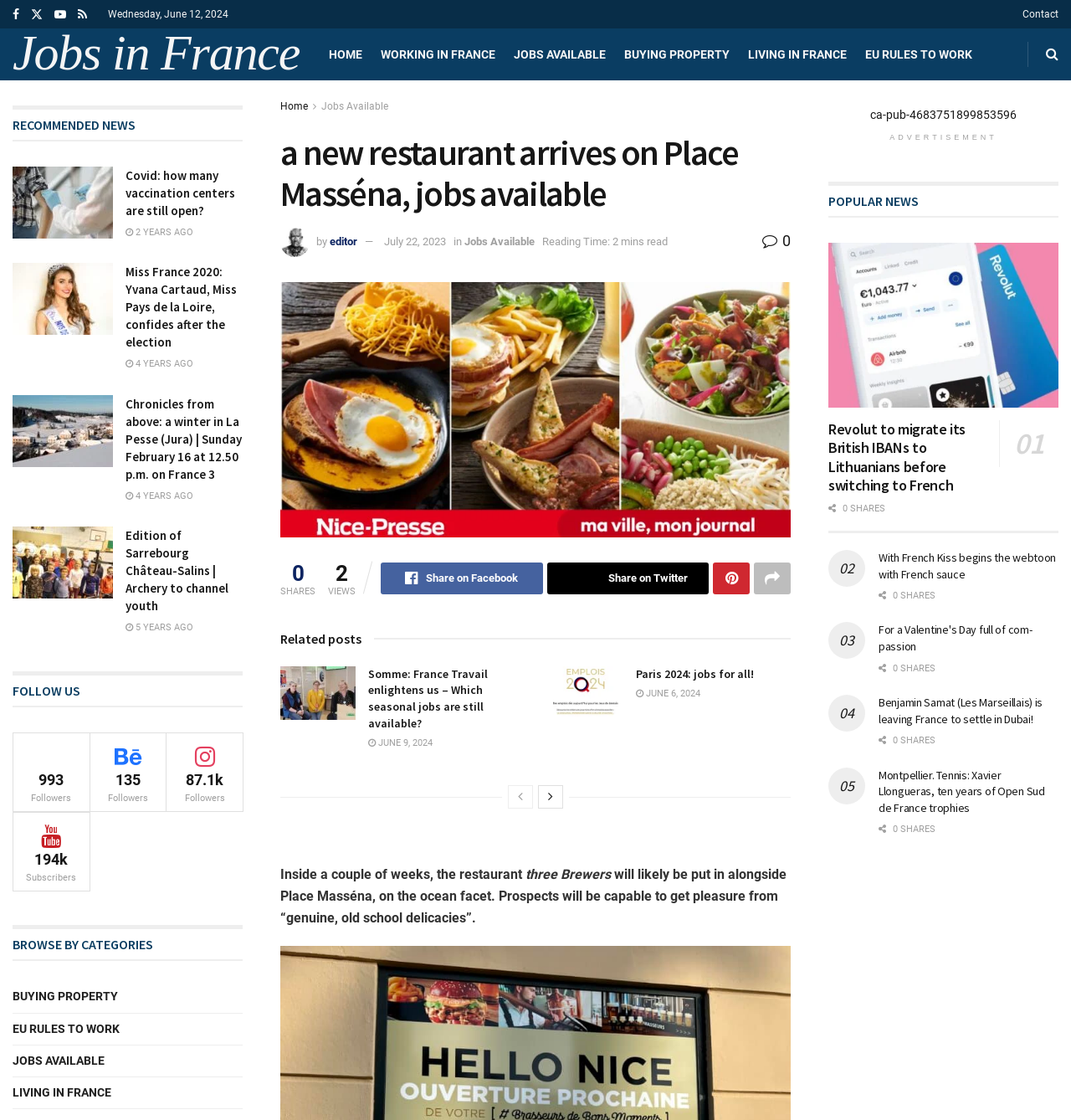Please determine the bounding box coordinates, formatted as (top-left x, top-left y, bottom-right x, bottom-right y), with all values as floating point numbers between 0 and 1. Identify the bounding box of the region described as: Living in France

[0.699, 0.025, 0.791, 0.072]